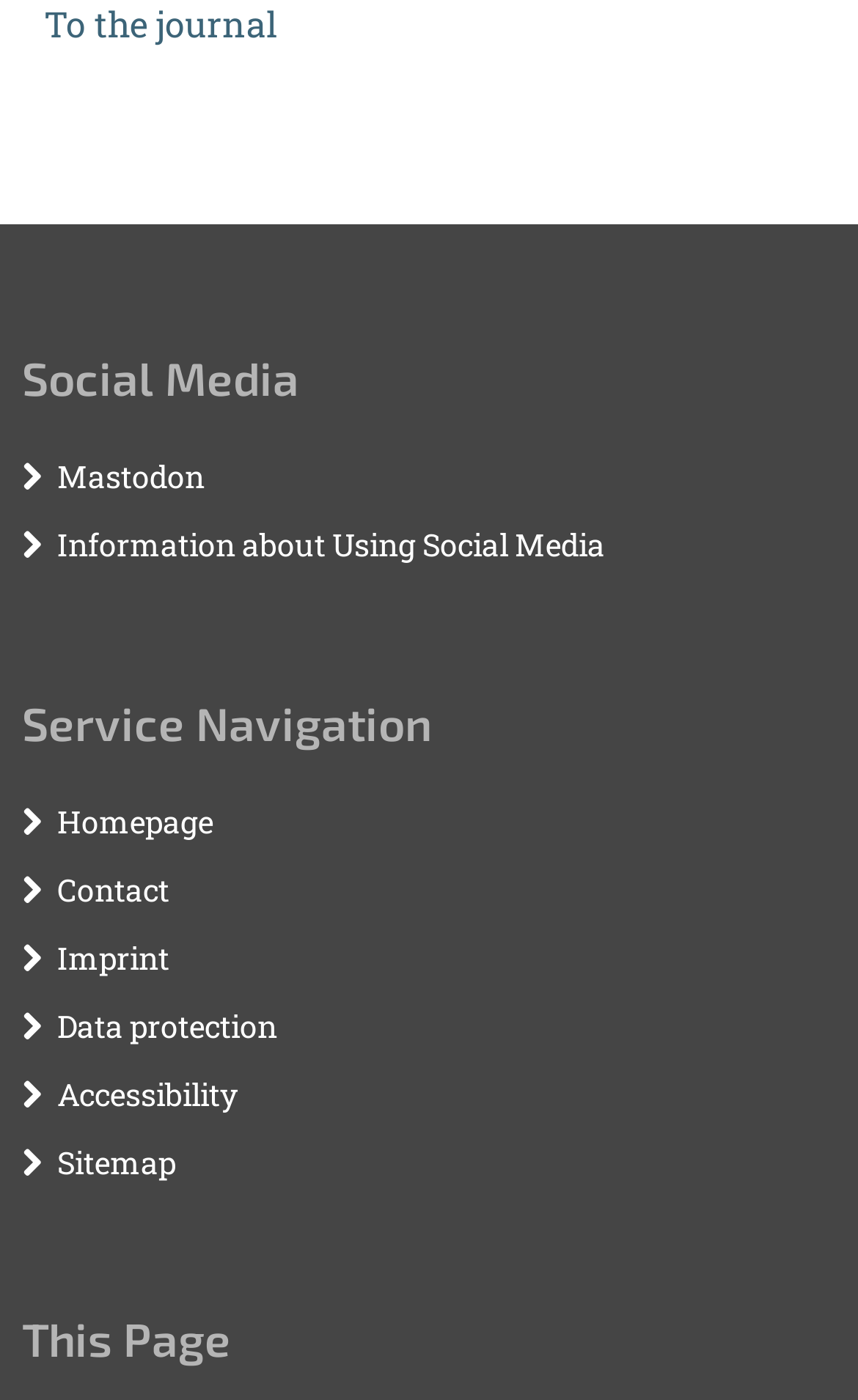How many headings are present on the webpage?
Please provide a comprehensive answer to the question based on the webpage screenshot.

Upon inspecting the webpage, I identified three headings: 'Social Media', 'Service Navigation', and 'This Page'. These headings are used to organize the content on the webpage.